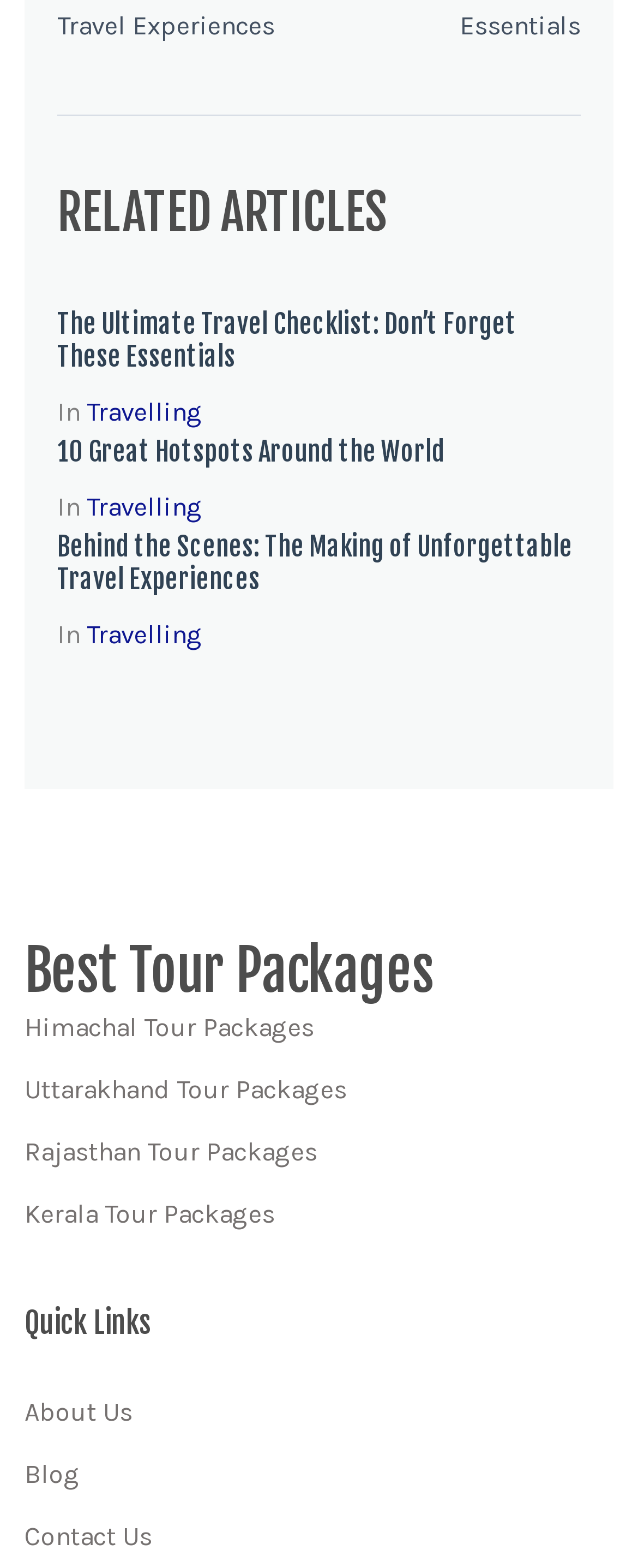What is the main topic of the webpage?
Based on the image, give a one-word or short phrase answer.

Travel